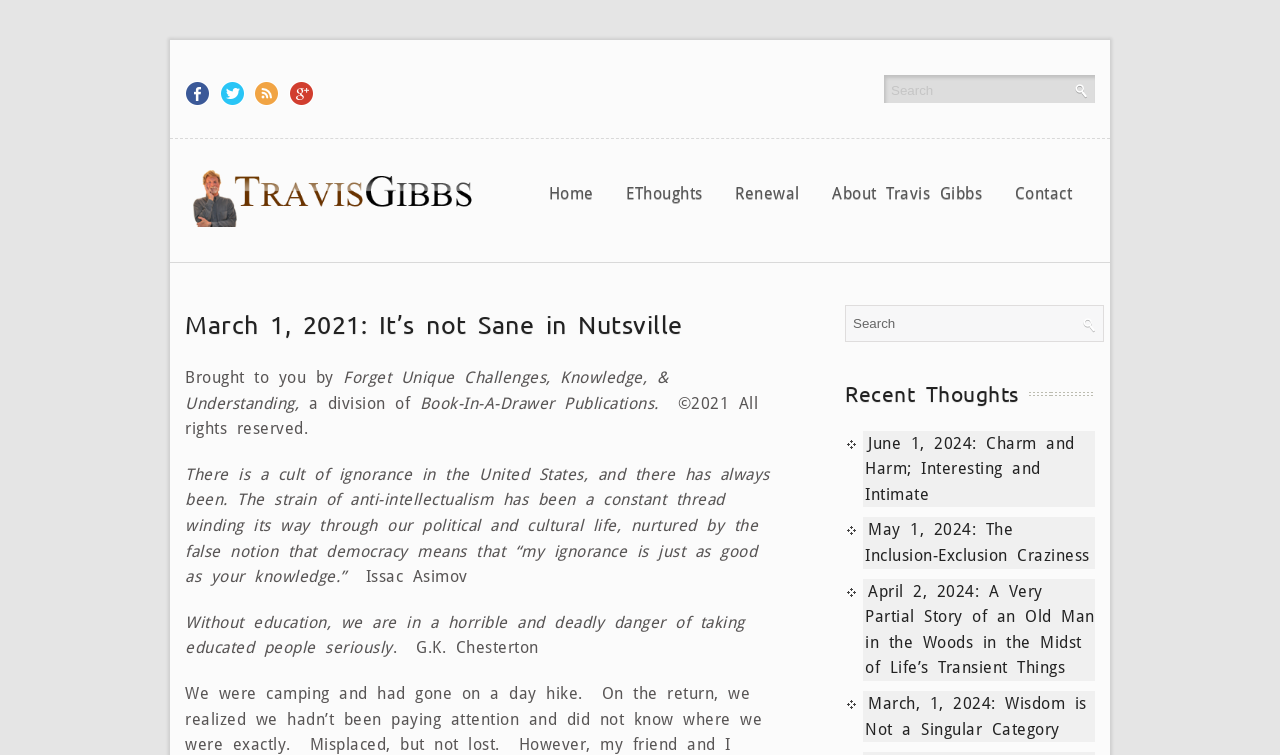Using the format (top-left x, top-left y, bottom-right x, bottom-right y), and given the element description, identify the bounding box coordinates within the screenshot: Home

[0.421, 0.236, 0.471, 0.275]